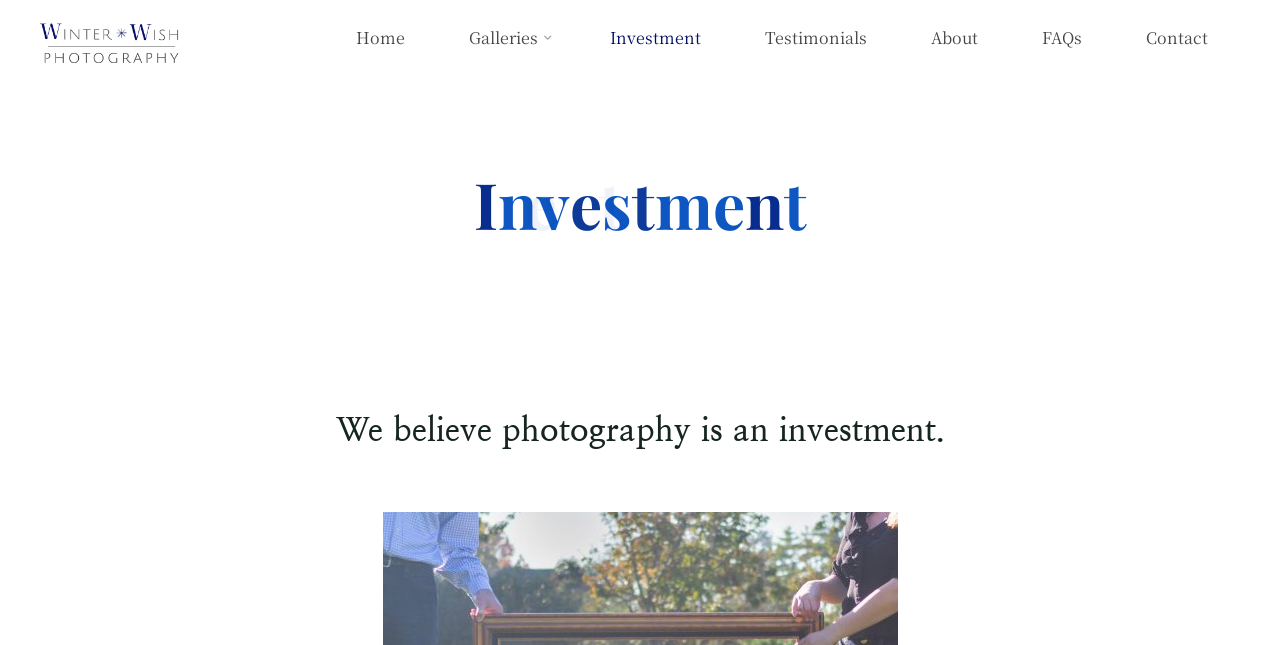Is the webpage related to a business or service?
Examine the image and provide an in-depth answer to the question.

The webpage appears to be related to a business or service, as it has a top menu with various sections, including 'About', 'FAQs', and 'Contact', which are common features of business websites. Additionally, the heading suggests that the webpage is promoting photography as an investment, which implies a commercial aspect.